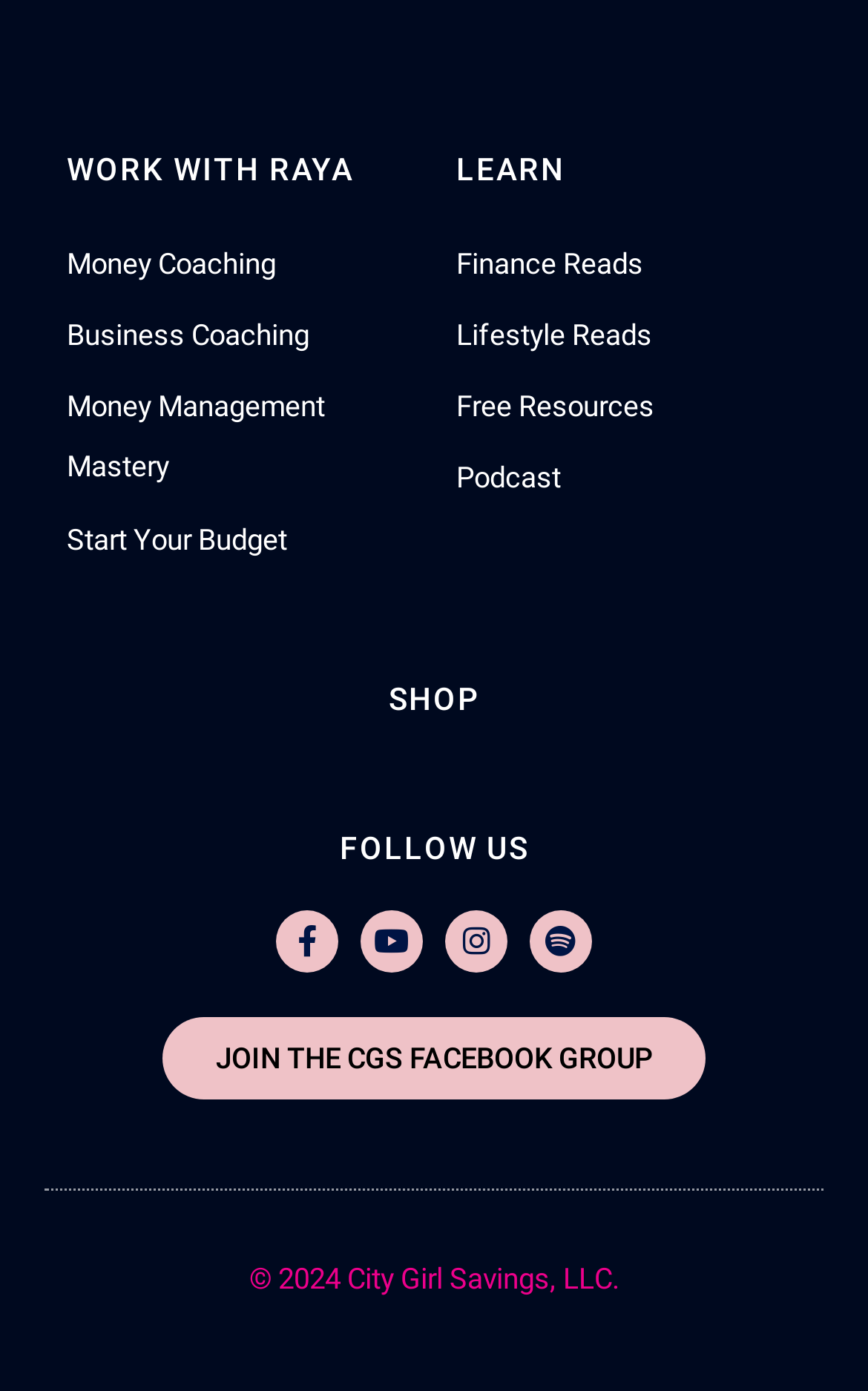Provide a one-word or short-phrase answer to the question:
What is the name of the company that owns the website?

City Girl Savings, LLC